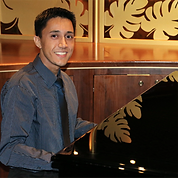What is reflected on the piano's surface?
Provide an in-depth answer to the question, covering all aspects.

Upon examining the image, I notice that the piano's glossy surface is reflecting the soft lighting of the room. This adds to the inviting atmosphere of the scene and highlights the elegance of the piano.